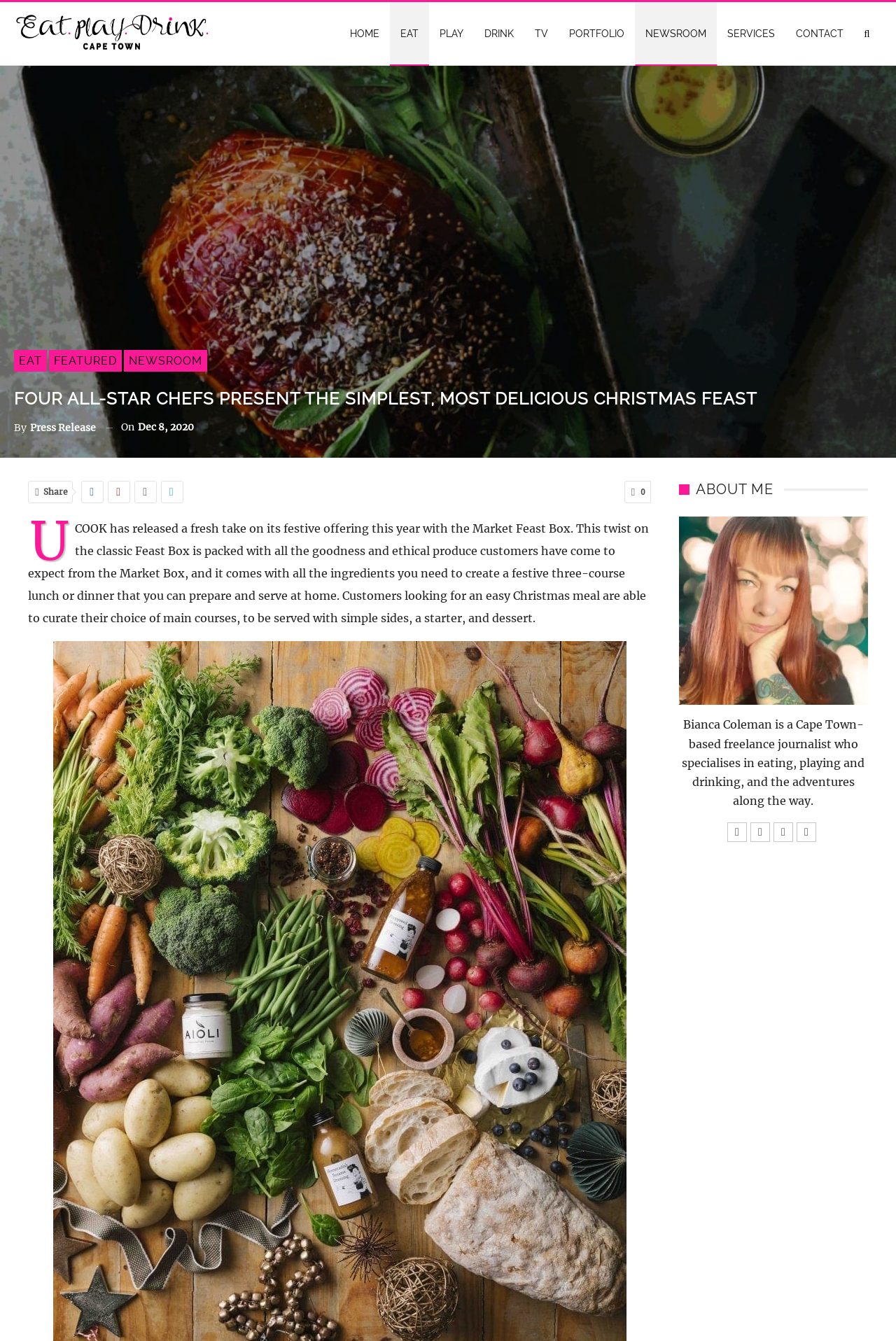What is the name of the website?
Refer to the image and give a detailed answer to the question.

The name of the website is obtained from the top-left corner of the webpage, where the logo 'Eat Play Drink Cape Town' is displayed.